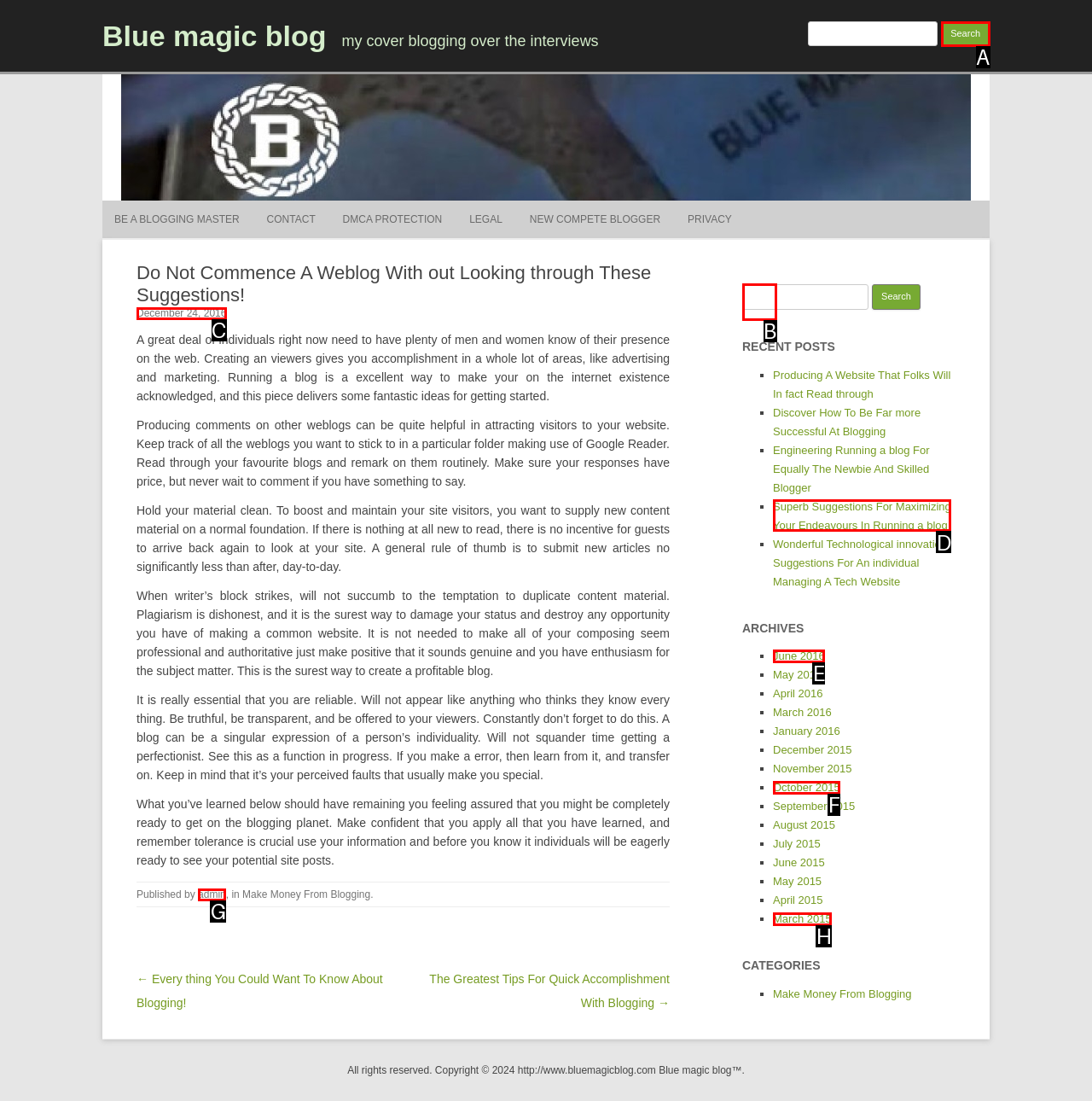Point out the correct UI element to click to carry out this instruction: Search for a specific topic
Answer with the letter of the chosen option from the provided choices directly.

B